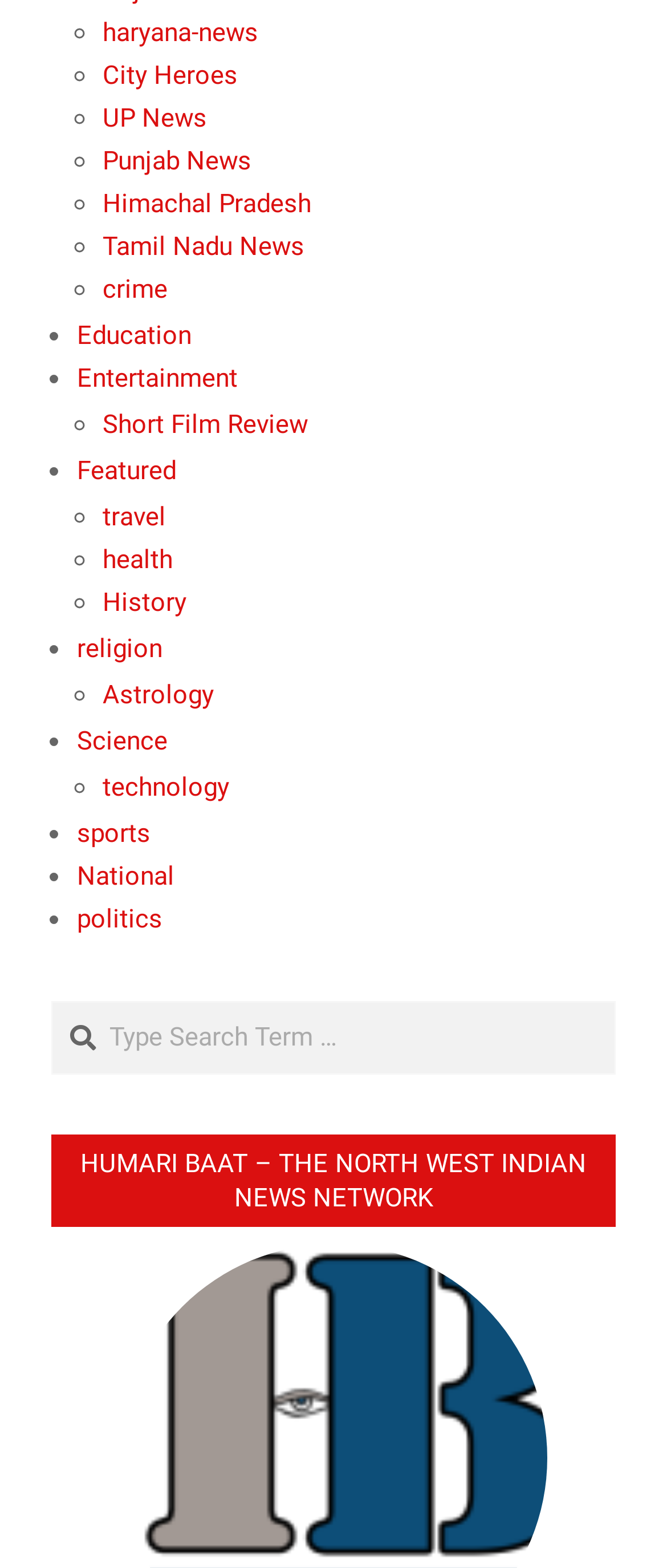Please identify the bounding box coordinates of the clickable area that will fulfill the following instruction: "read about Tamil Nadu News". The coordinates should be in the format of four float numbers between 0 and 1, i.e., [left, top, right, bottom].

[0.154, 0.147, 0.456, 0.166]